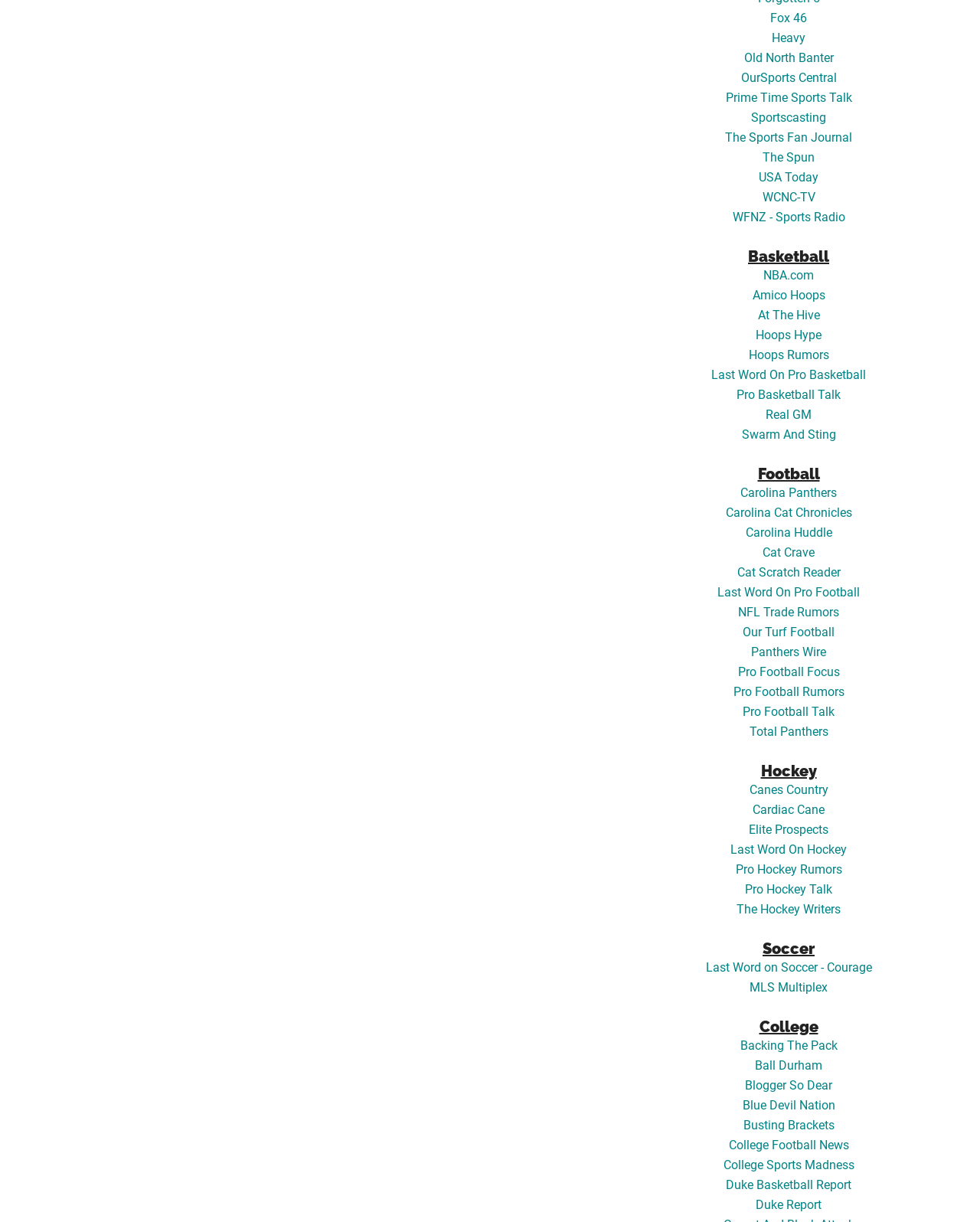Please provide the bounding box coordinates in the format (top-left x, top-left y, bottom-right x, bottom-right y). Remember, all values are floating point numbers between 0 and 1. What is the bounding box coordinate of the region described as: The Sports Fan Journal

[0.74, 0.106, 0.87, 0.118]